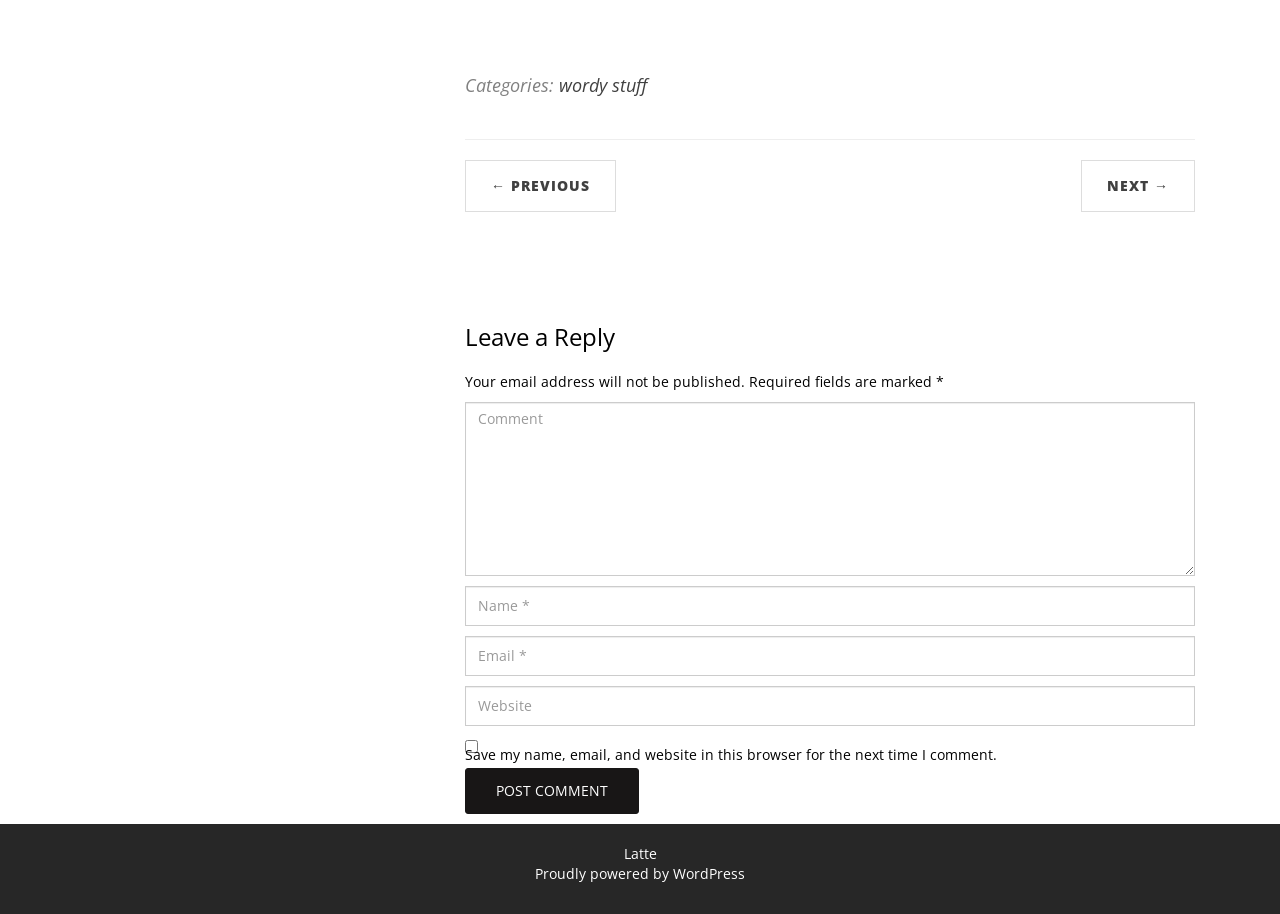How many fields are required in the comment form?
Using the image provided, answer with just one word or phrase.

One